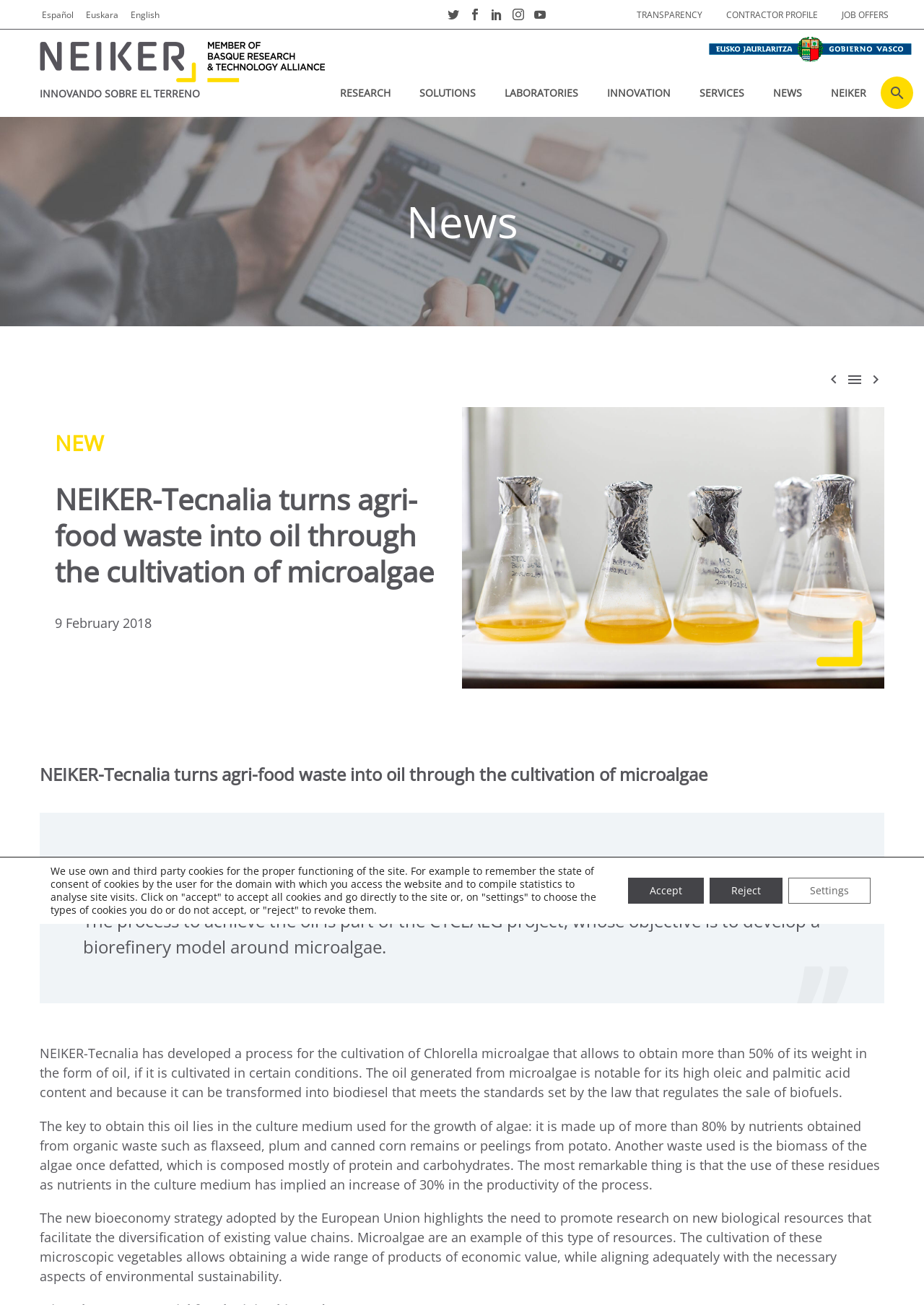Pinpoint the bounding box coordinates of the clickable area needed to execute the instruction: "Click the Español link". The coordinates should be specified as four float numbers between 0 and 1, i.e., [left, top, right, bottom].

[0.045, 0.007, 0.08, 0.016]